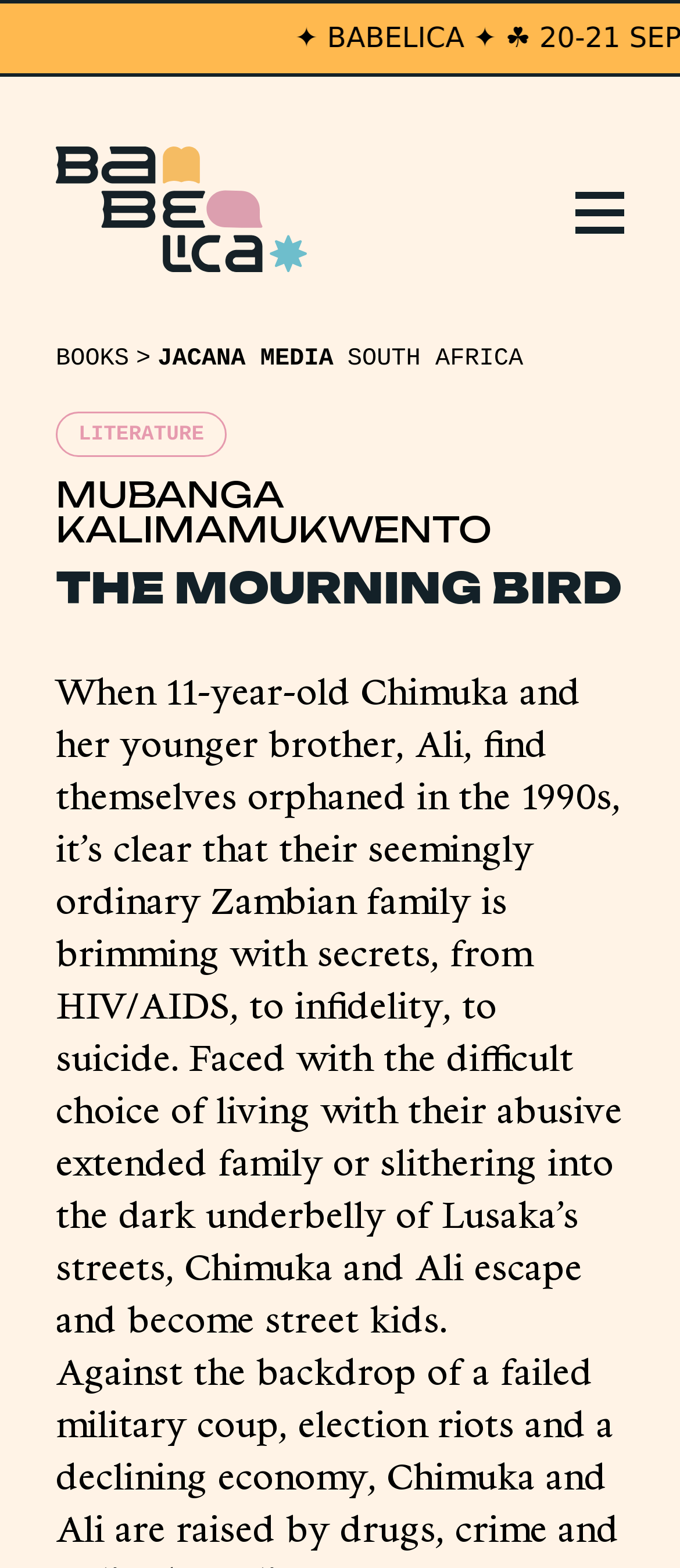Calculate the bounding box coordinates of the UI element given the description: "Jacana Media".

[0.232, 0.22, 0.49, 0.238]